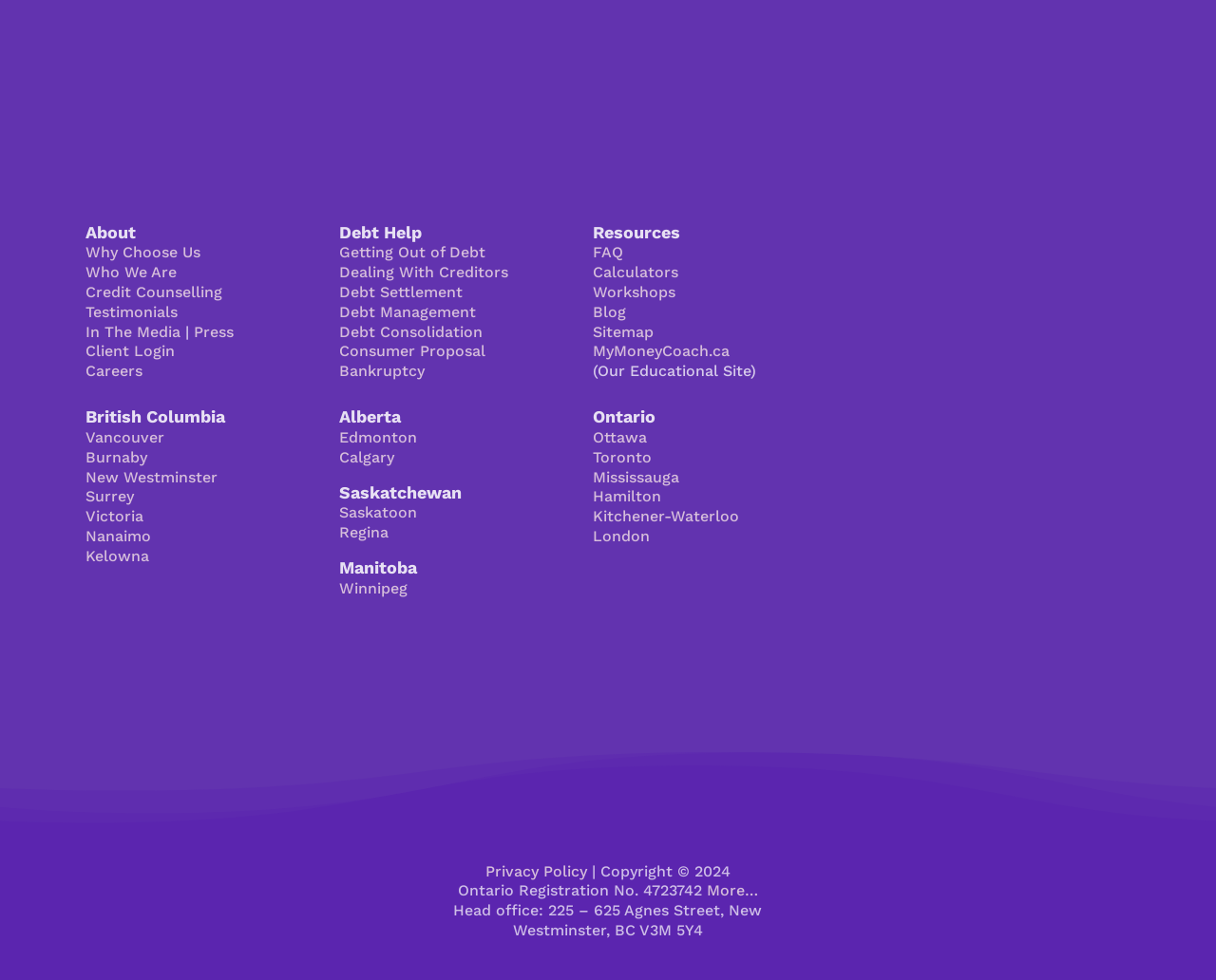Identify the coordinates of the bounding box for the element that must be clicked to accomplish the instruction: "Get a free appointment".

[0.715, 0.249, 0.891, 0.269]